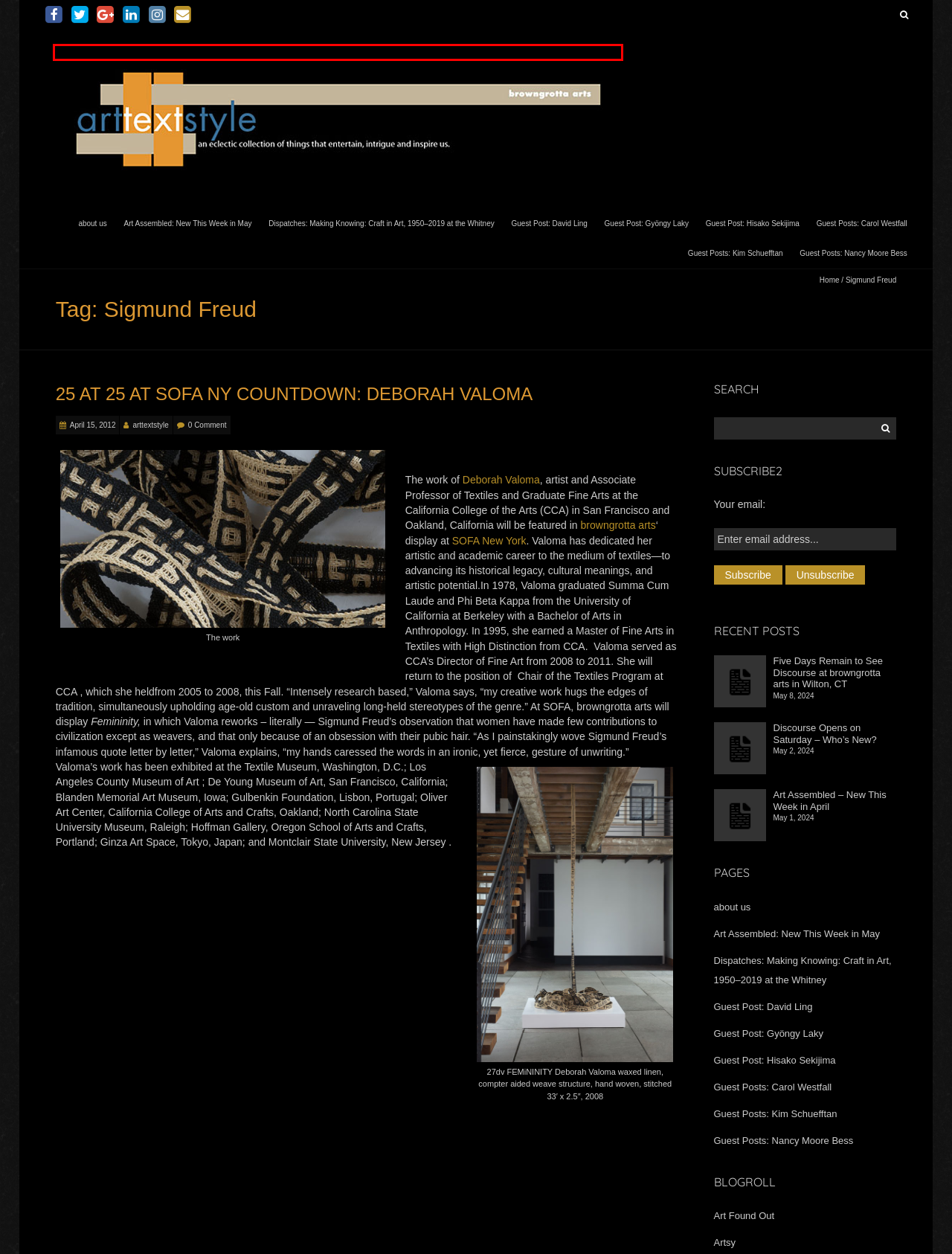You have a screenshot of a webpage with a red bounding box highlighting a UI element. Your task is to select the best webpage description that corresponds to the new webpage after clicking the element. Here are the descriptions:
A. Discourse Opens on Saturday – Who's New? - arttextstyle
B. Art Assembled - New This Week in April - arttextstyle
C. Home | browngrotta arts
D. Guest Posts: Kim Schuefftan - arttextstyle
E. Guest Posts: Carol Westfall - arttextstyle
F. Five Days Remain to See Discourse at browngrotta arts in Wilton, CT - arttextstyle
G. arttextstyle
H. 25 at 25 at SOFA NY Countdown: Deborah Valoma - arttextstyle

G